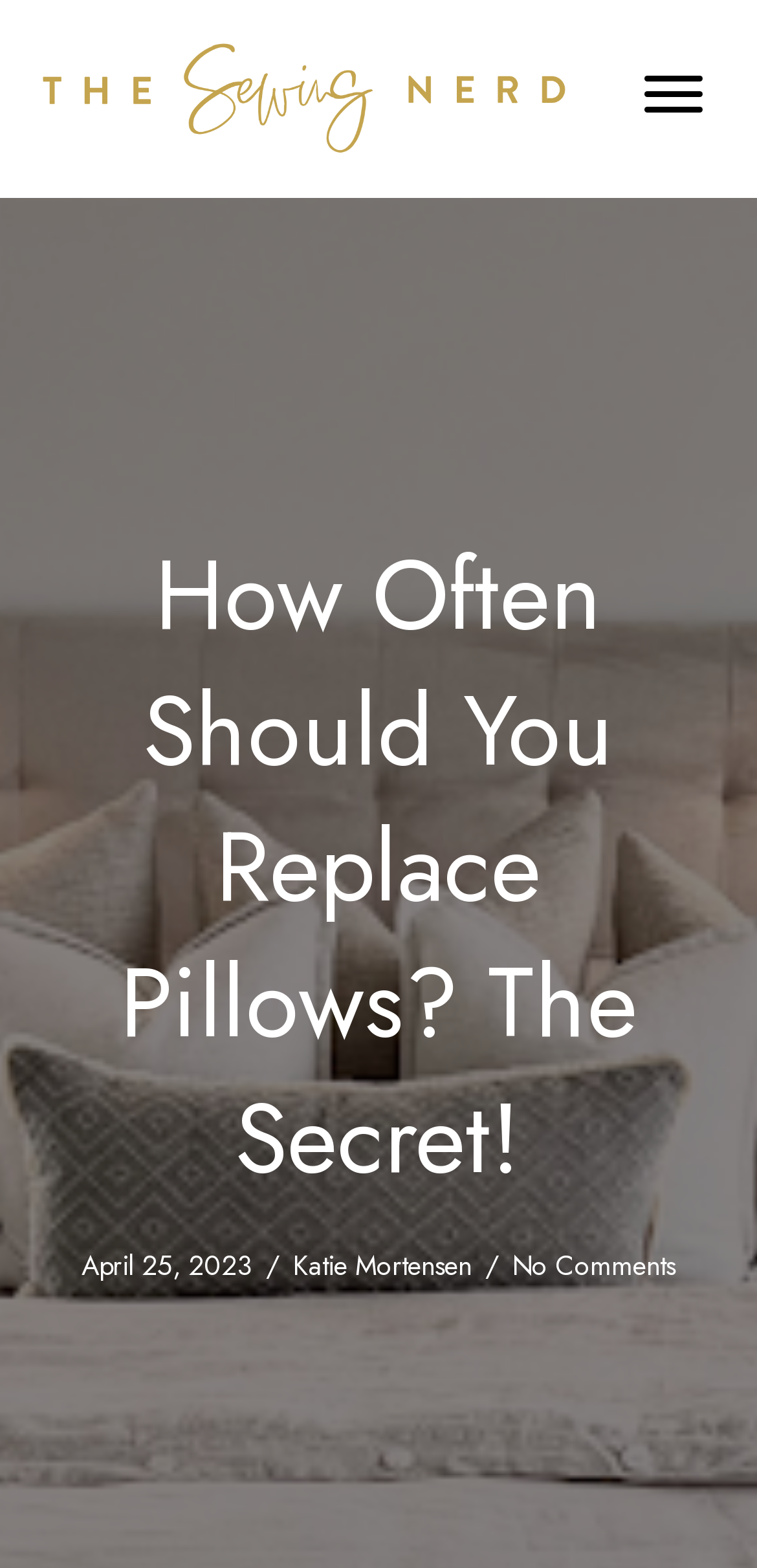Using the element description Katie Mortensen, predict the bounding box coordinates for the UI element. Provide the coordinates in (top-left x, top-left y, bottom-right x, bottom-right y) format with values ranging from 0 to 1.

[0.387, 0.794, 0.623, 0.819]